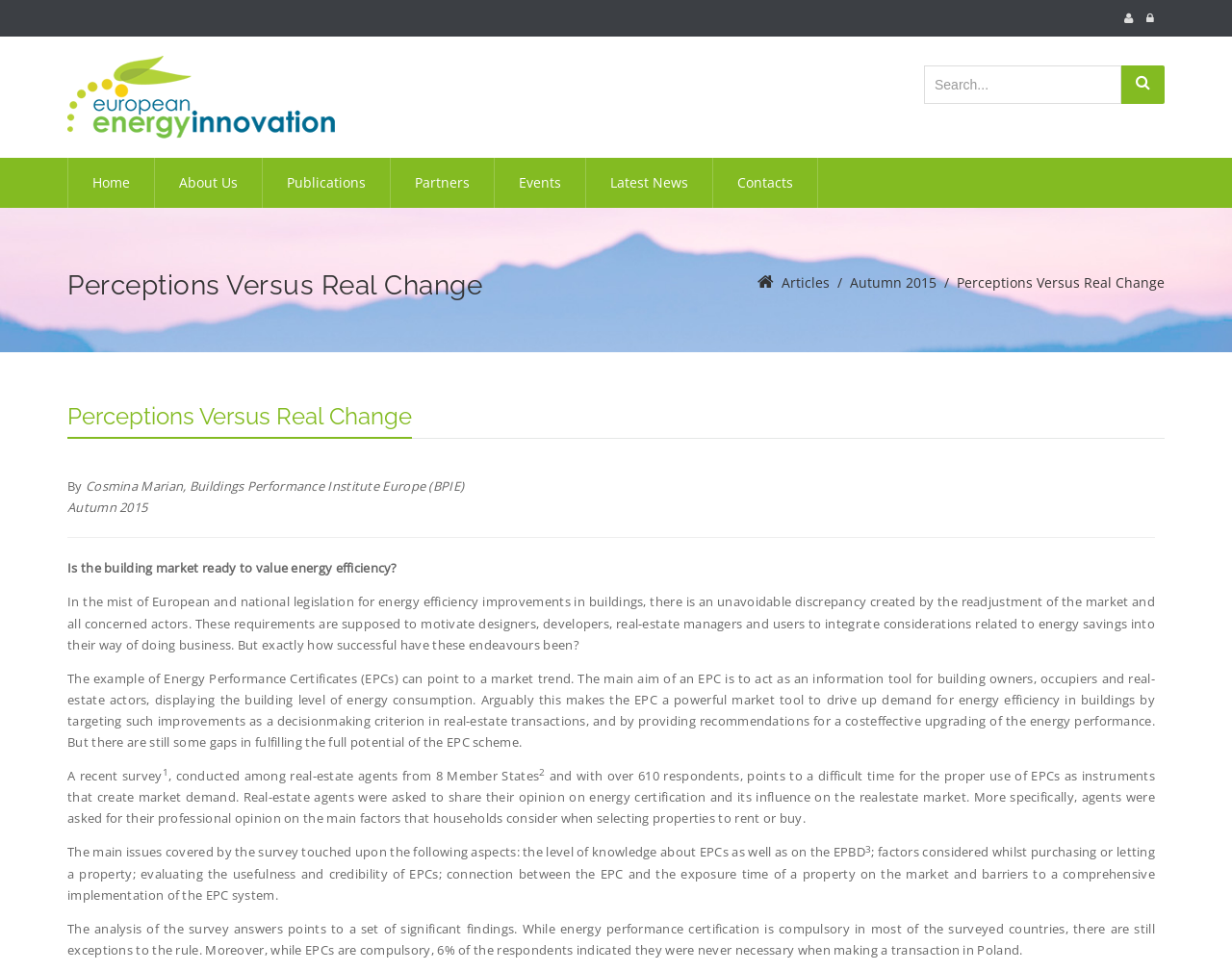Please find the bounding box coordinates for the clickable element needed to perform this instruction: "Search".

None